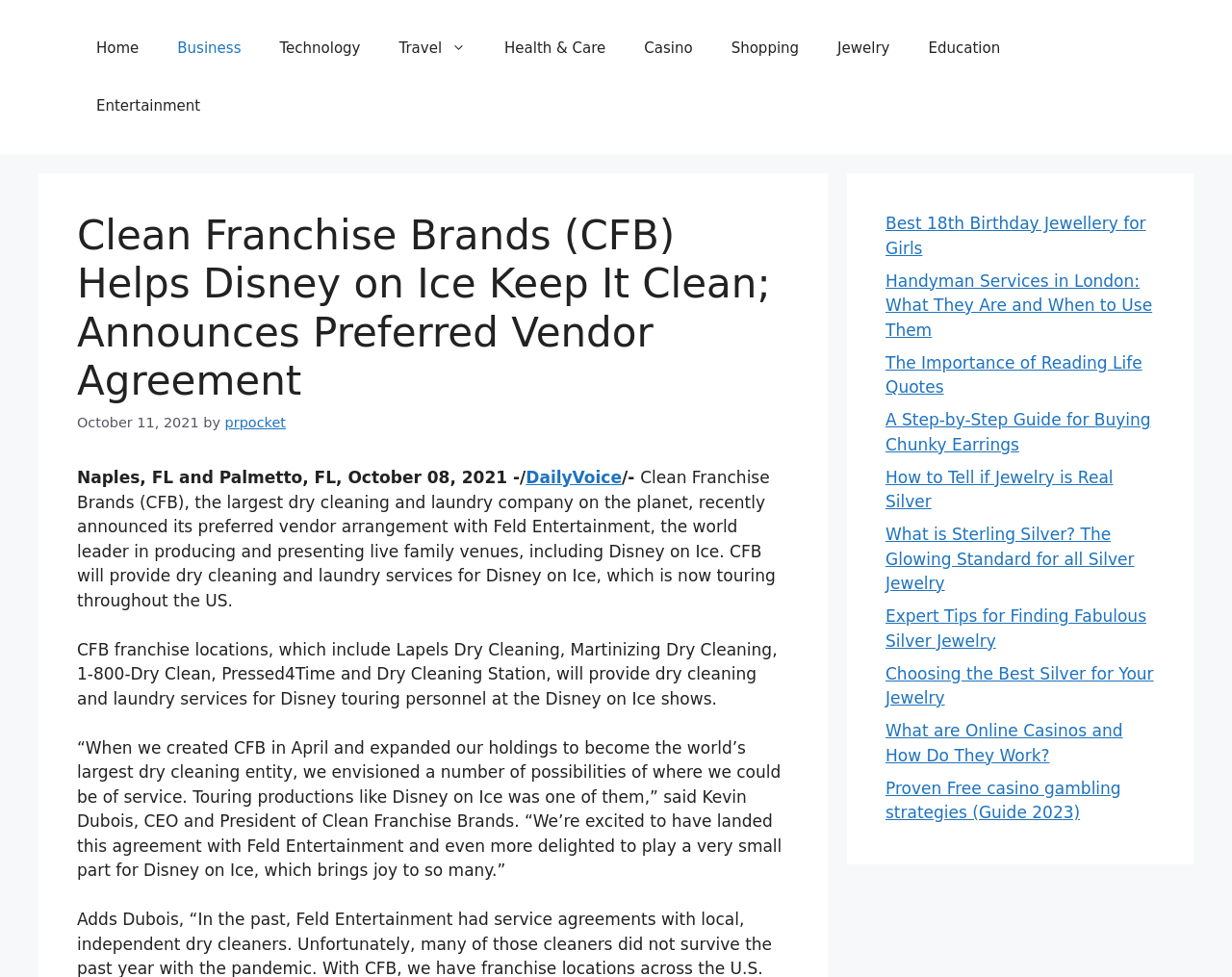Find the main header of the webpage and produce its text content.

Clean Franchise Brands (CFB) Helps Disney on Ice Keep It Clean; Announces Preferred Vendor Agreement